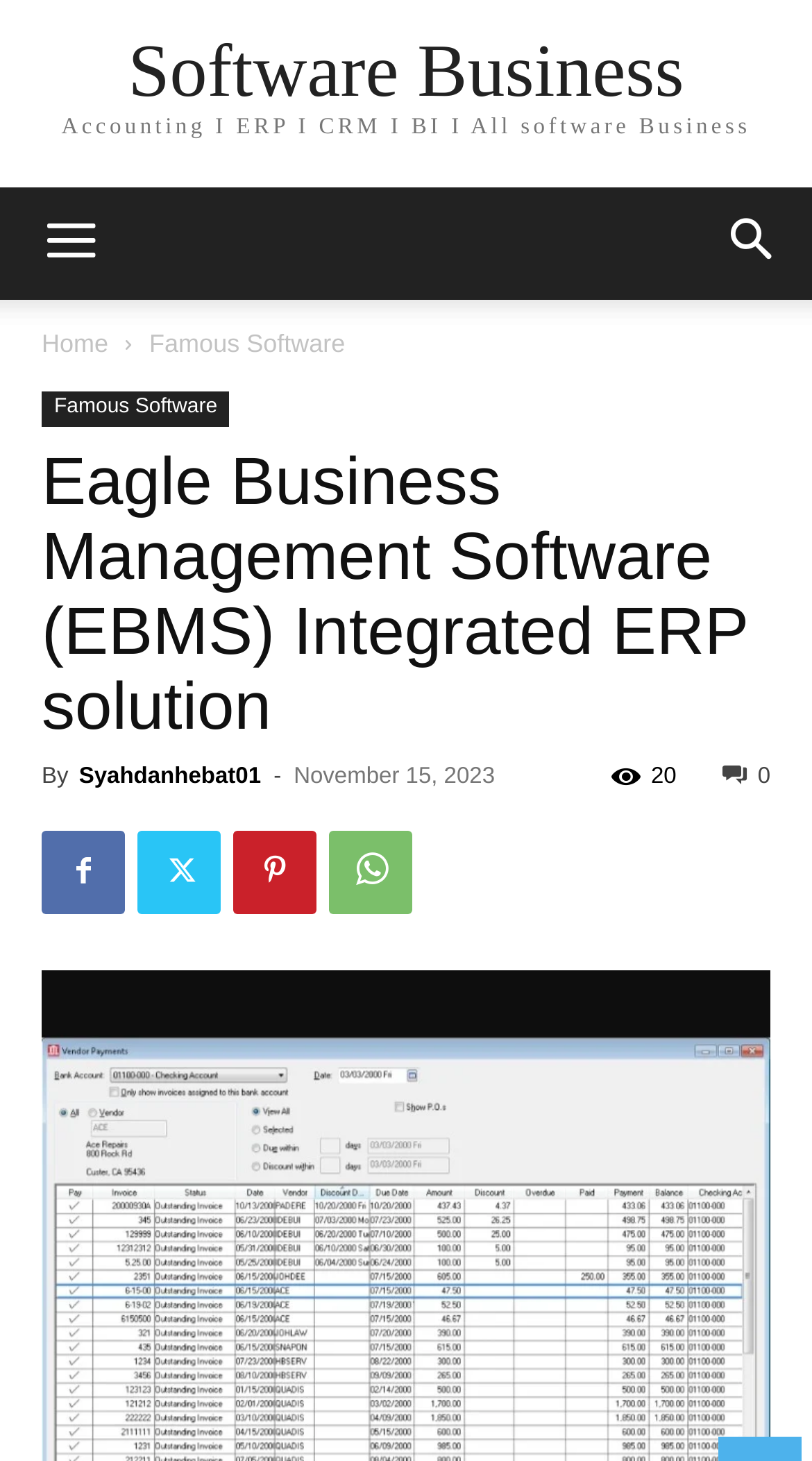Please give a succinct answer using a single word or phrase:
What is the date of the software release?

November 15, 2023